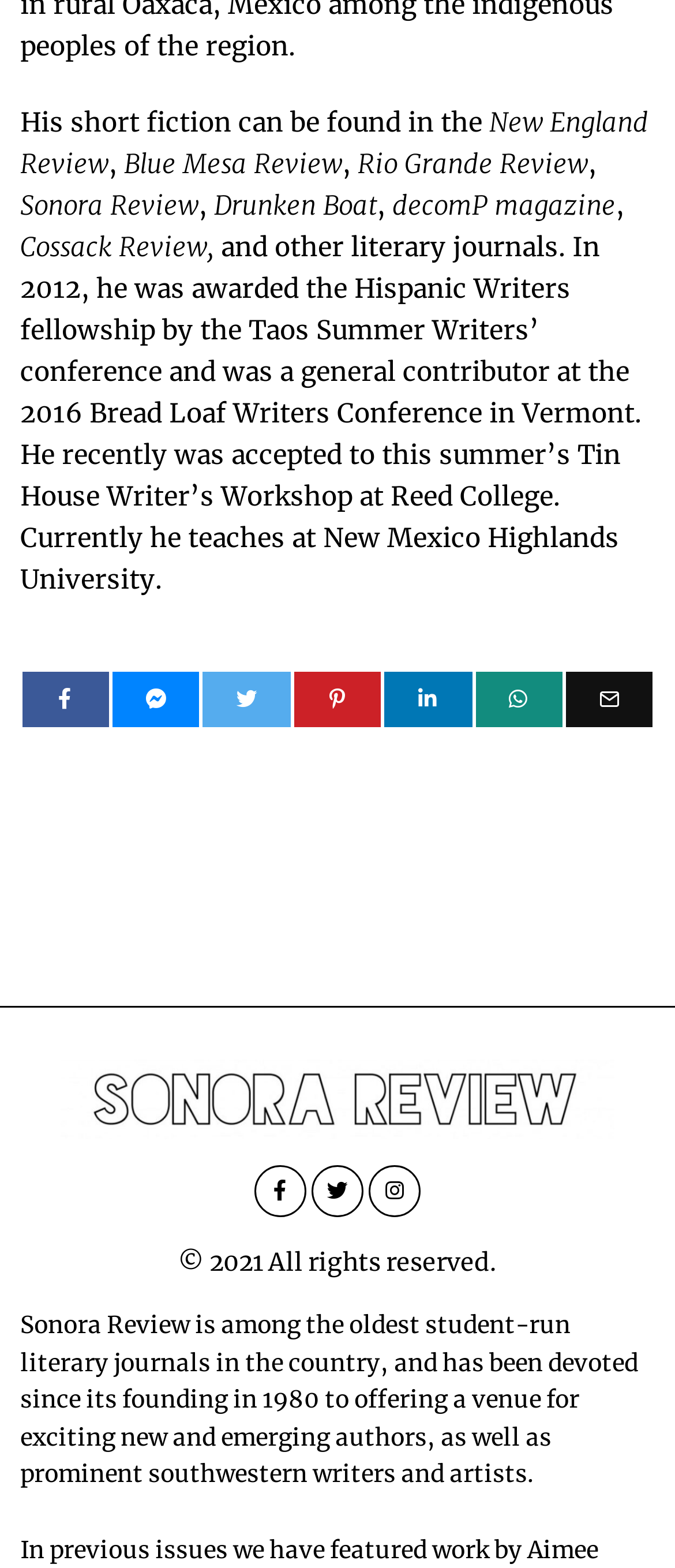Identify the bounding box coordinates for the element you need to click to achieve the following task: "Click the Twitter link". Provide the bounding box coordinates as four float numbers between 0 and 1, in the form [left, top, right, bottom].

[0.167, 0.428, 0.296, 0.464]